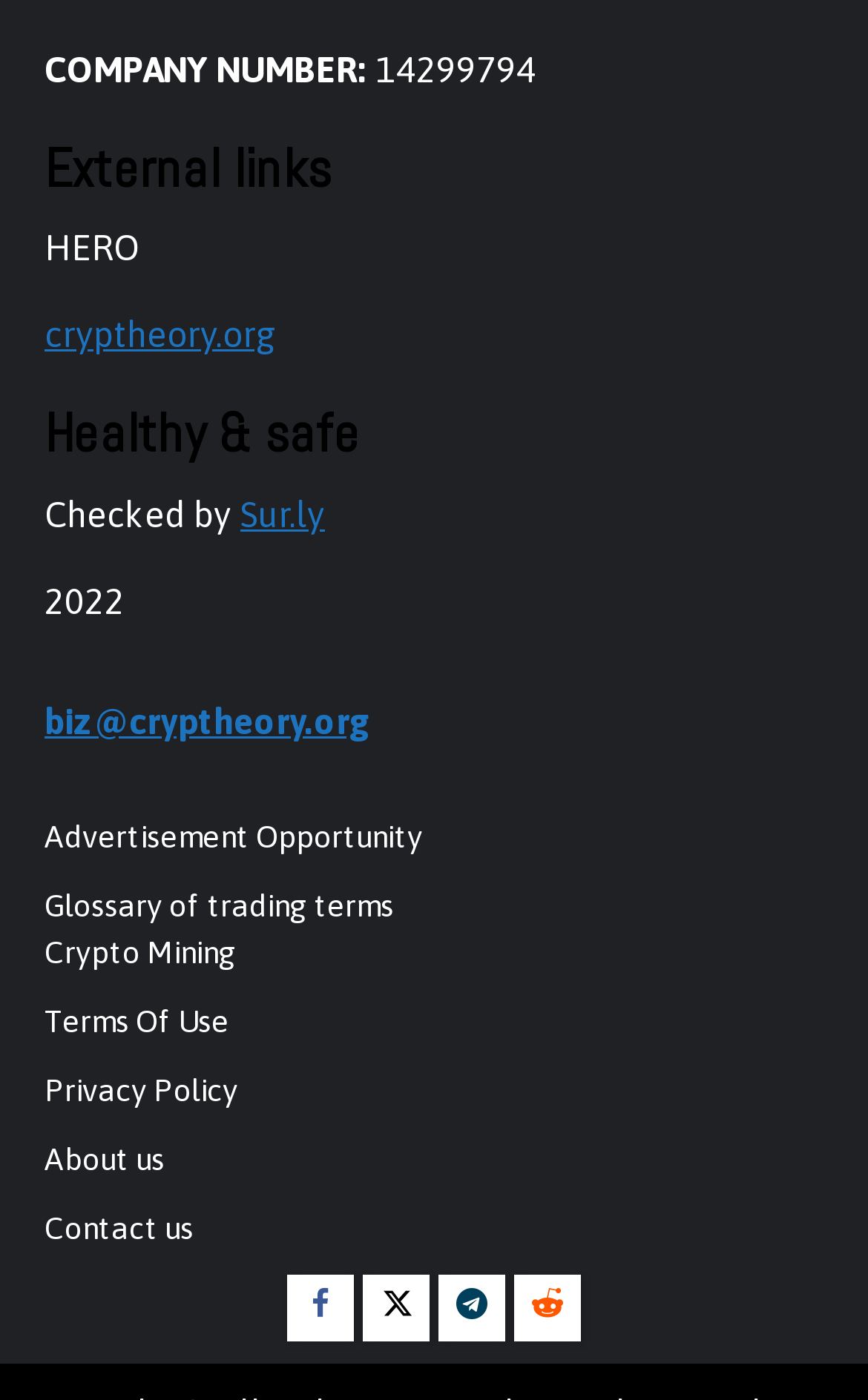What is the name of the website?
Using the visual information, answer the question in a single word or phrase.

cryptheory.org